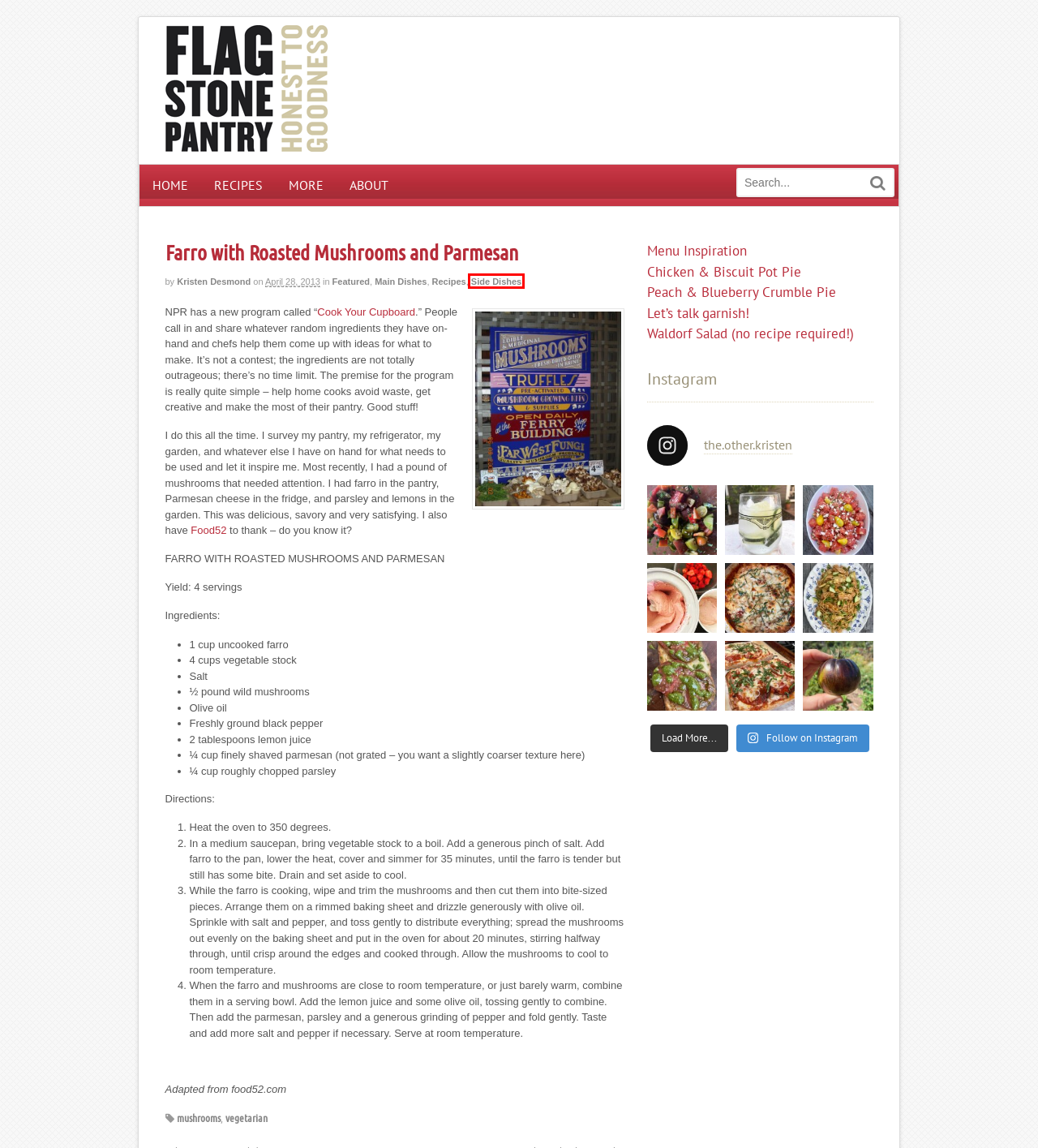You are given a screenshot depicting a webpage with a red bounding box around a UI element. Select the description that best corresponds to the new webpage after clicking the selected element. Here are the choices:
A. RECIPES | Flagstone Pantry
B. Kristen Desmond | Flagstone Pantry
C. Recipes | Flagstone Pantry
D. Waldorf Salad (no recipe required!) | Flagstone Pantry
E. Side Dishes | Flagstone Pantry
F. Peach & Blueberry Crumble Pie | Flagstone Pantry
G. Featured | Flagstone Pantry
H. Let’s talk garnish! | Flagstone Pantry

E